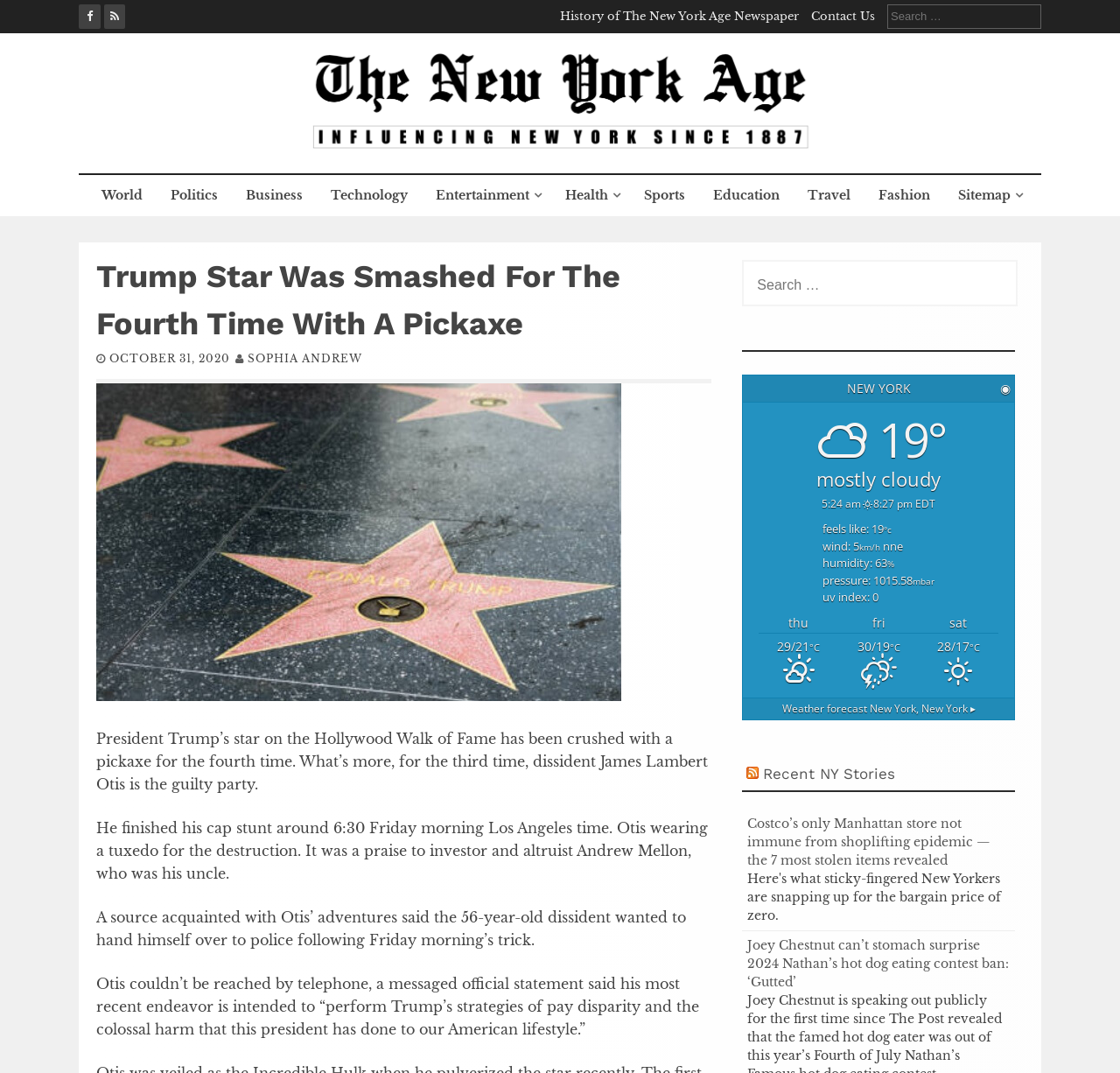Could you determine the bounding box coordinates of the clickable element to complete the instruction: "Check the weather forecast"? Provide the coordinates as four float numbers between 0 and 1, i.e., [left, top, right, bottom].

[0.698, 0.653, 0.871, 0.667]